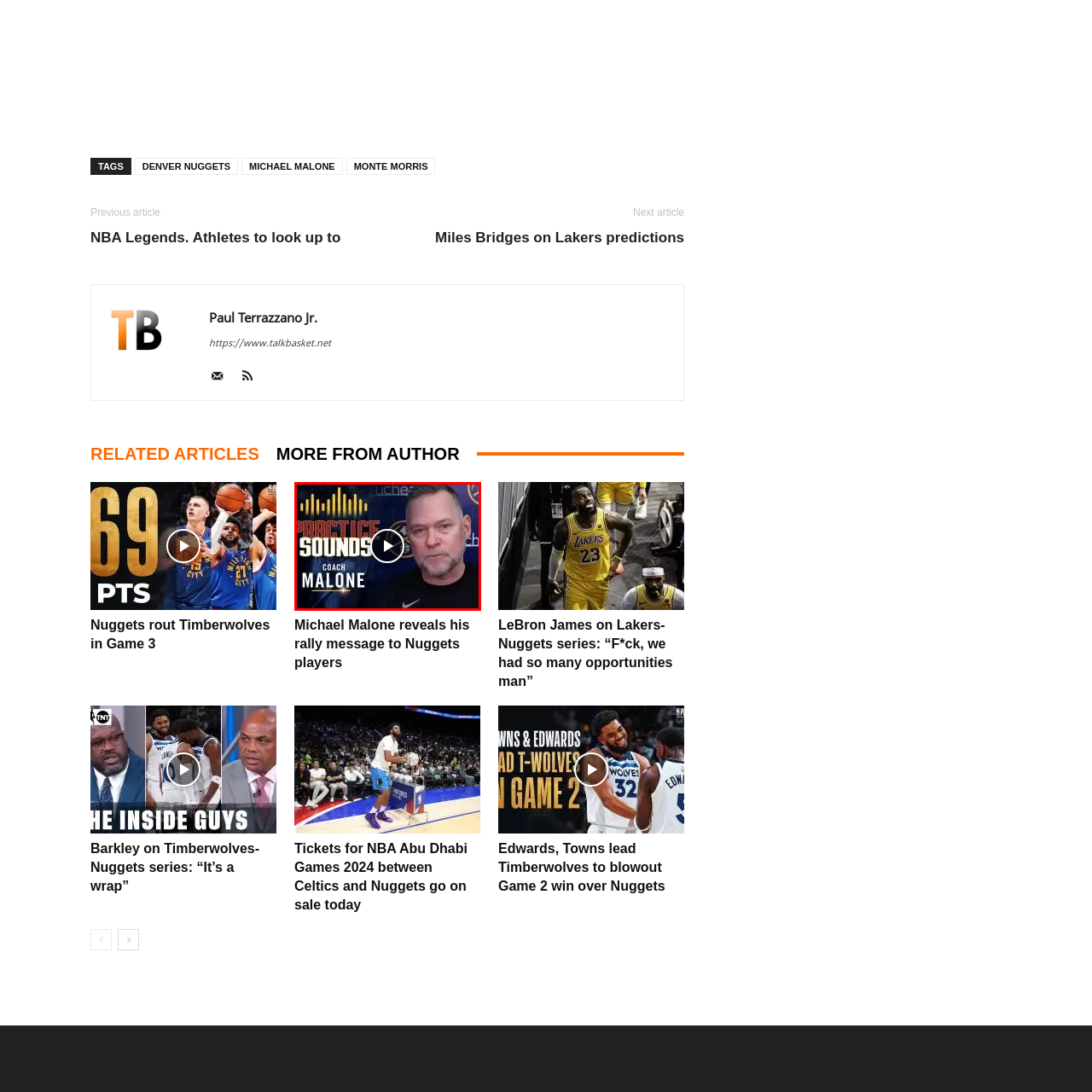Examine the image inside the red outline, What is the connection emphasized in the visual?
 Answer with a single word or phrase.

Coaching practice and player development